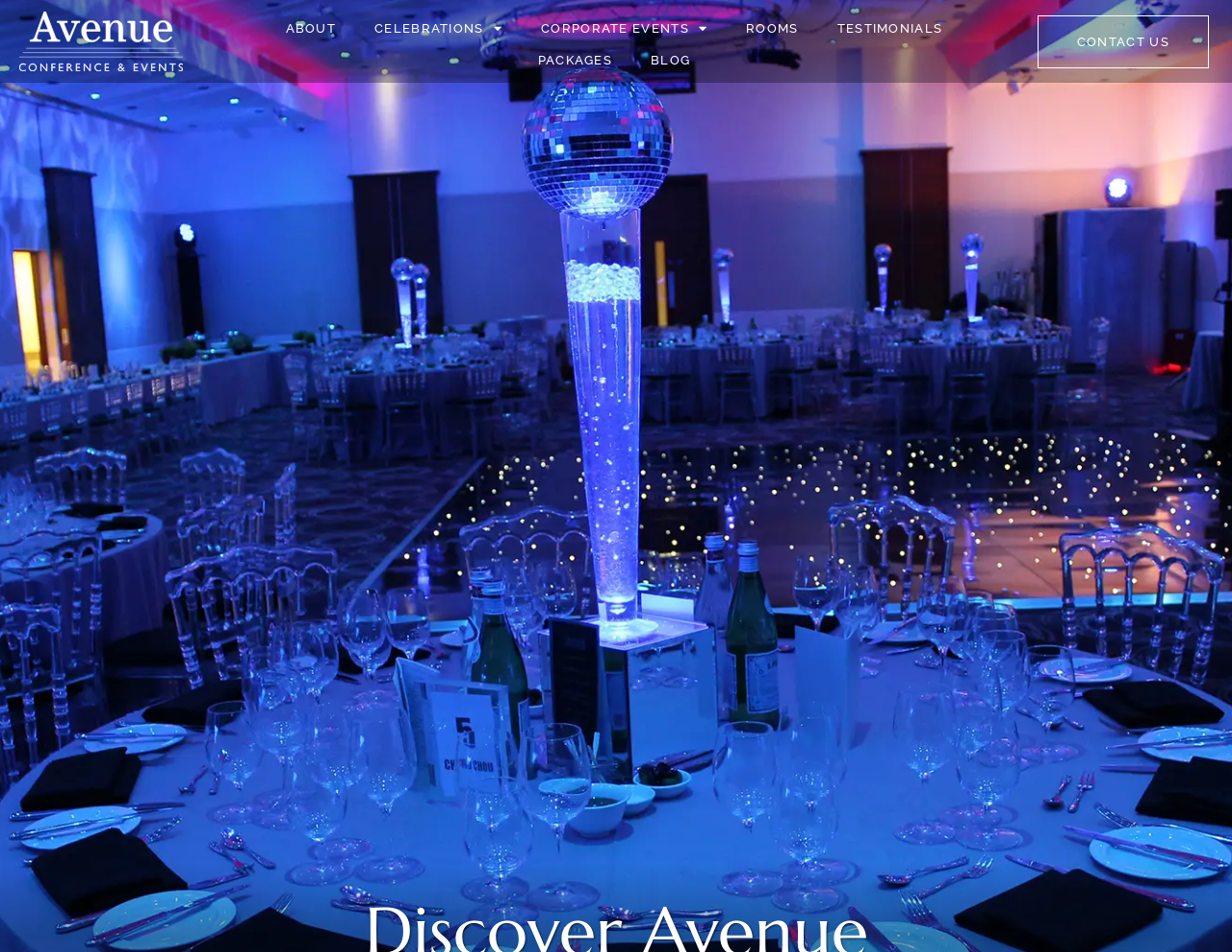What is the first menu item?
Using the image, respond with a single word or phrase.

ABOUT